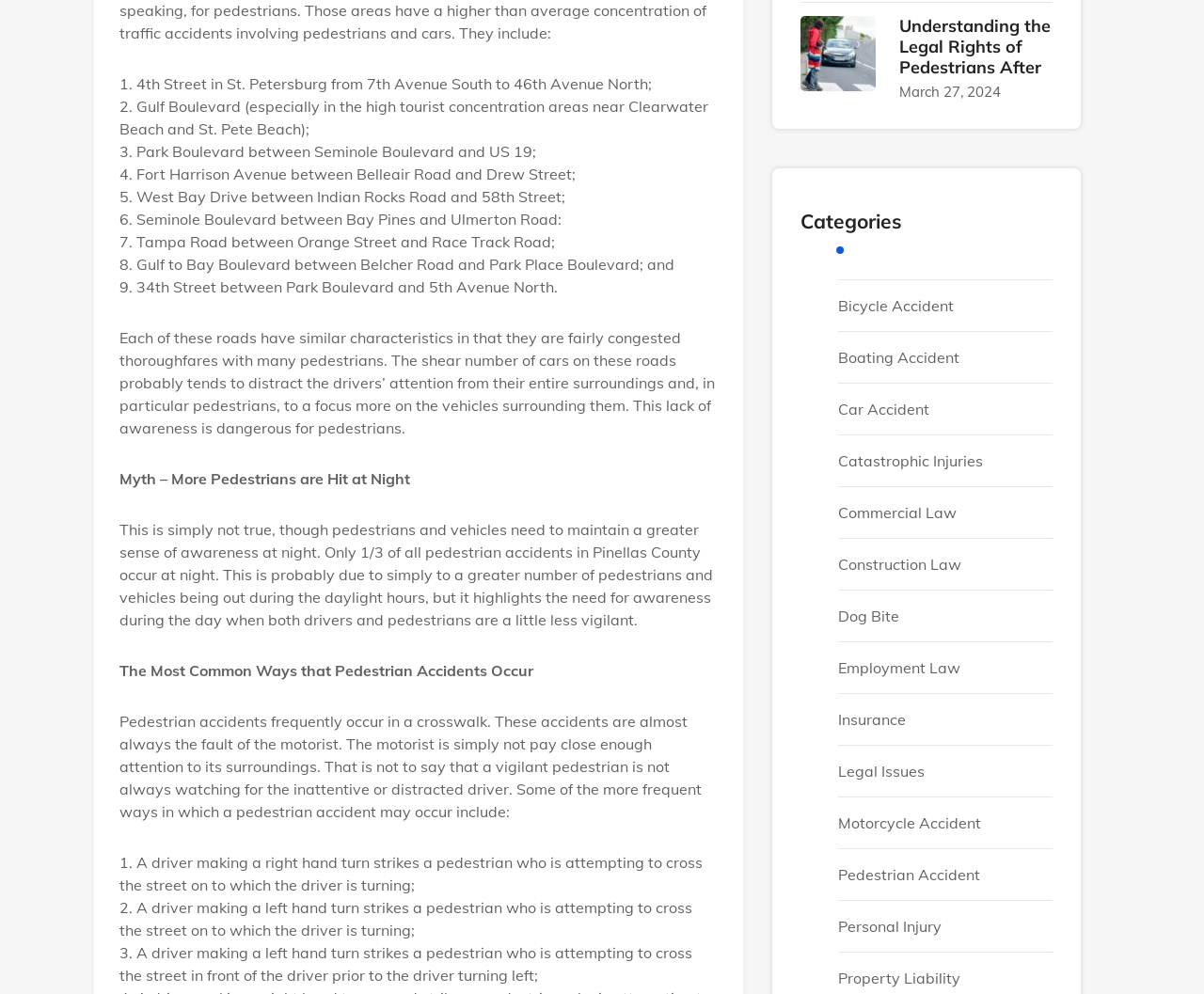What is the most common way pedestrian accidents occur?
Examine the image and give a concise answer in one word or a short phrase.

In a crosswalk